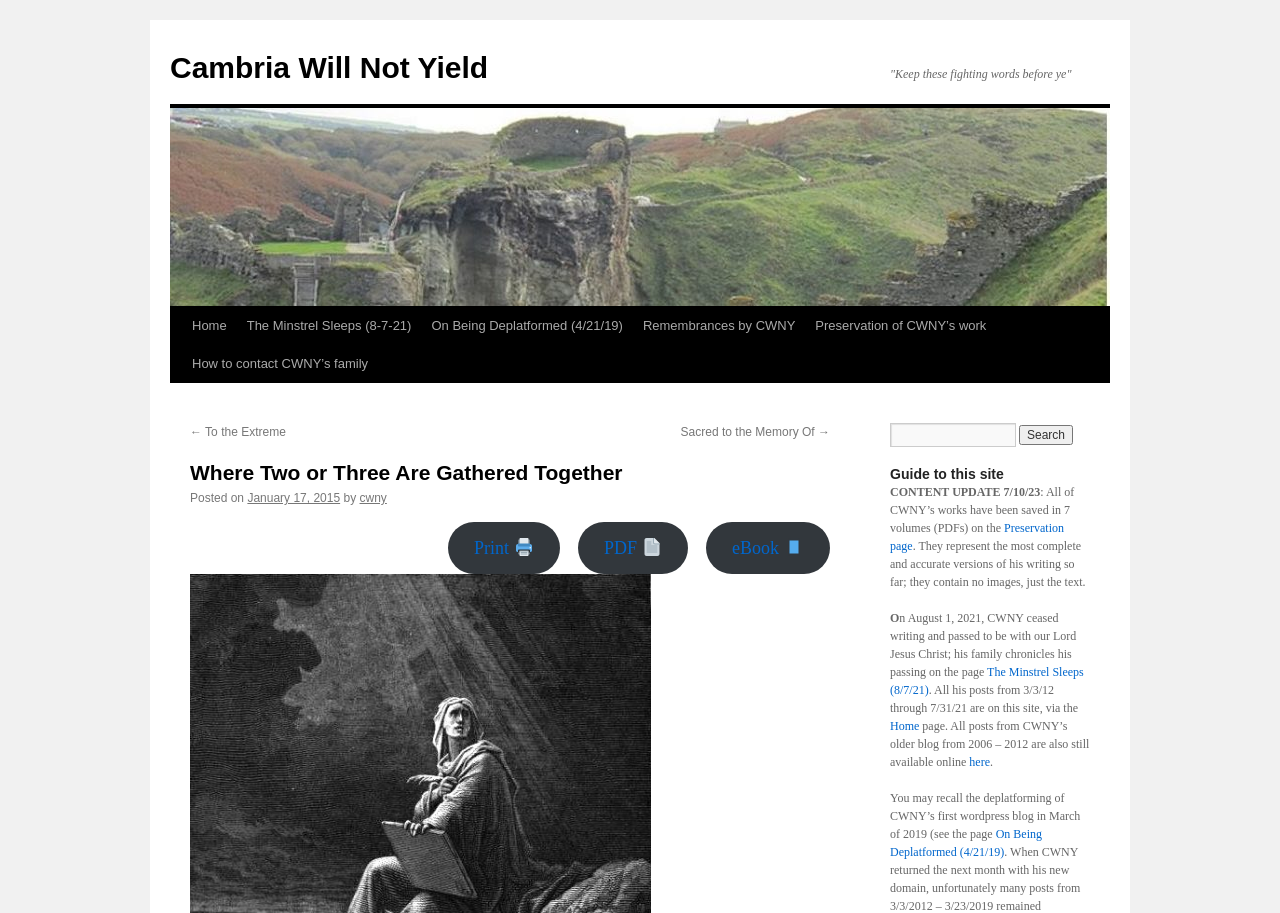What is the name of the blog where CWNY's older posts are available?
Examine the image and provide an in-depth answer to the question.

The webpage mentions that CWNY's older posts from 2006-2012 are available on an older blog, but it does not specify the name of the blog. It only provides a link to access it.